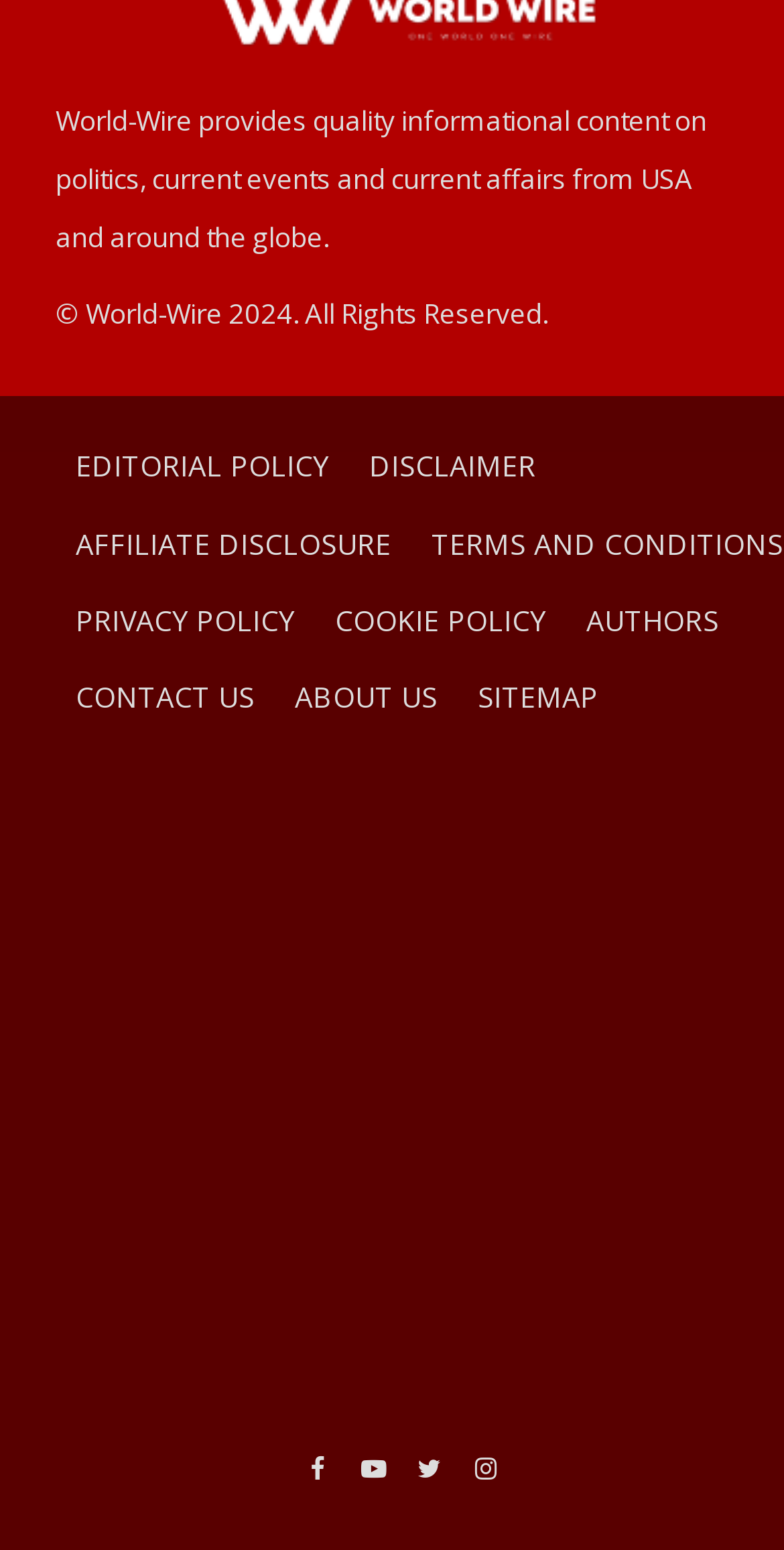Can you give a detailed response to the following question using the information from the image? What type of content does World-Wire provide?

Based on the static text at the top of the webpage, World-Wire provides quality informational content on politics, current events, and current affairs from the USA and around the globe.